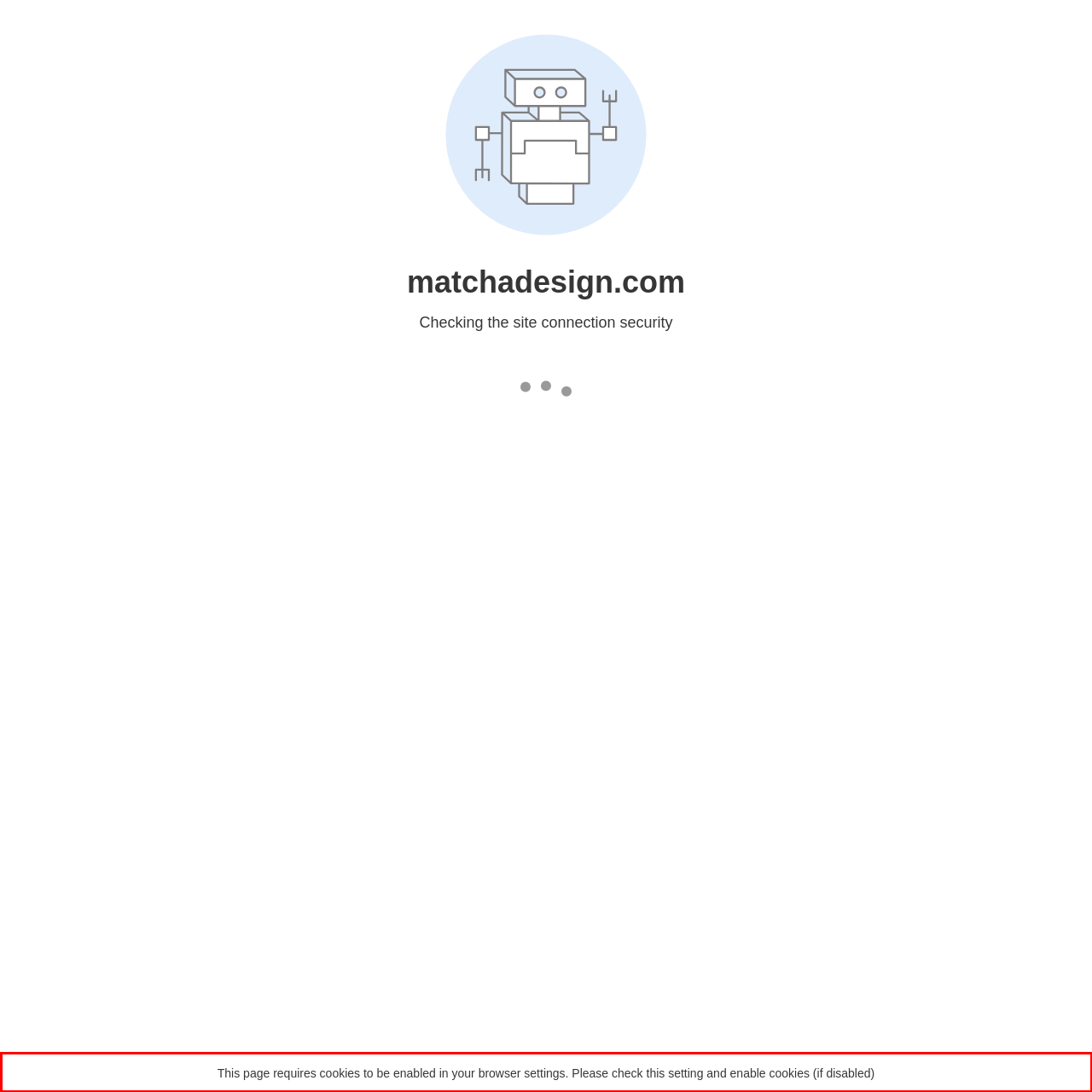You have a screenshot of a webpage with a red bounding box. Identify and extract the text content located inside the red bounding box.

This page requires cookies to be enabled in your browser settings. Please check this setting and enable cookies (if disabled)